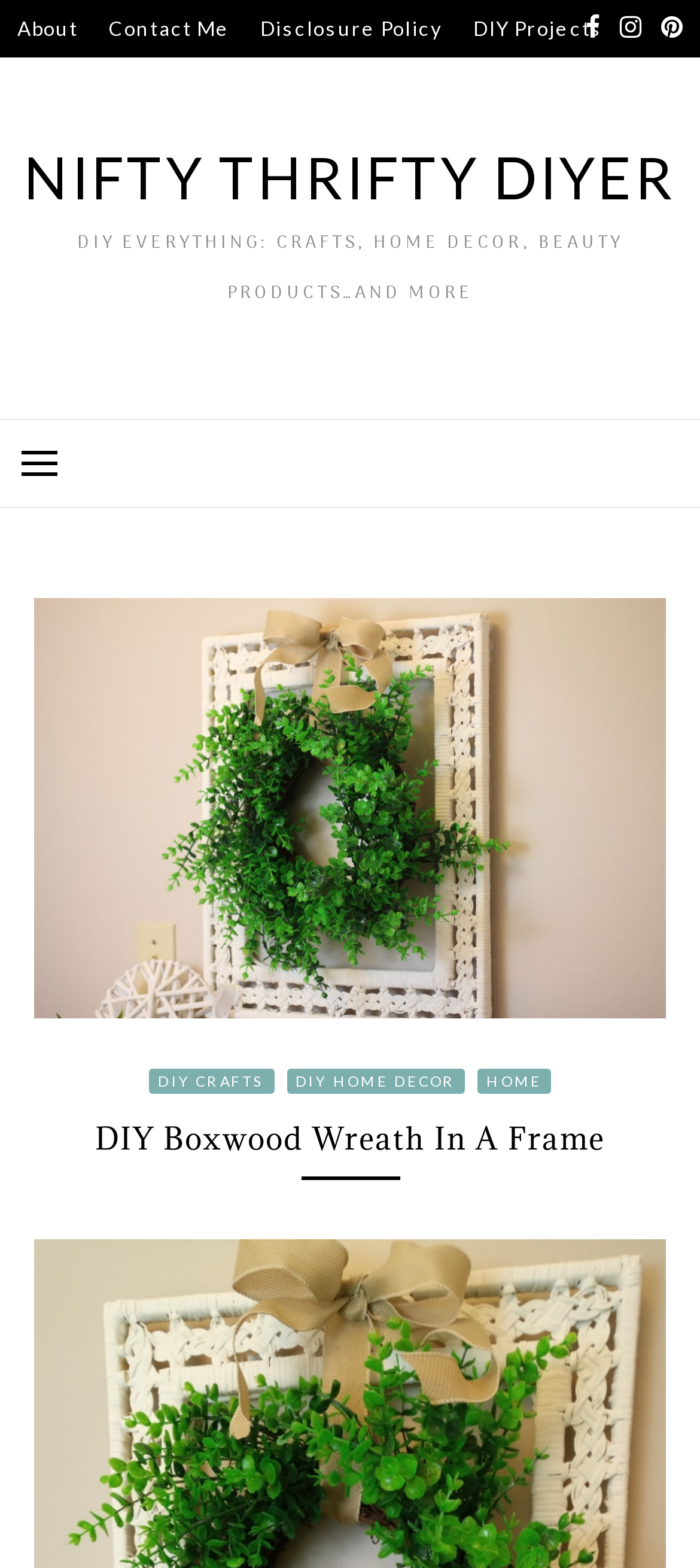Please provide a detailed answer to the question below by examining the image:
How many social media links are there?

I counted the number of social media links by looking at the links with OCR text '', '', and '' which are commonly used social media icons.